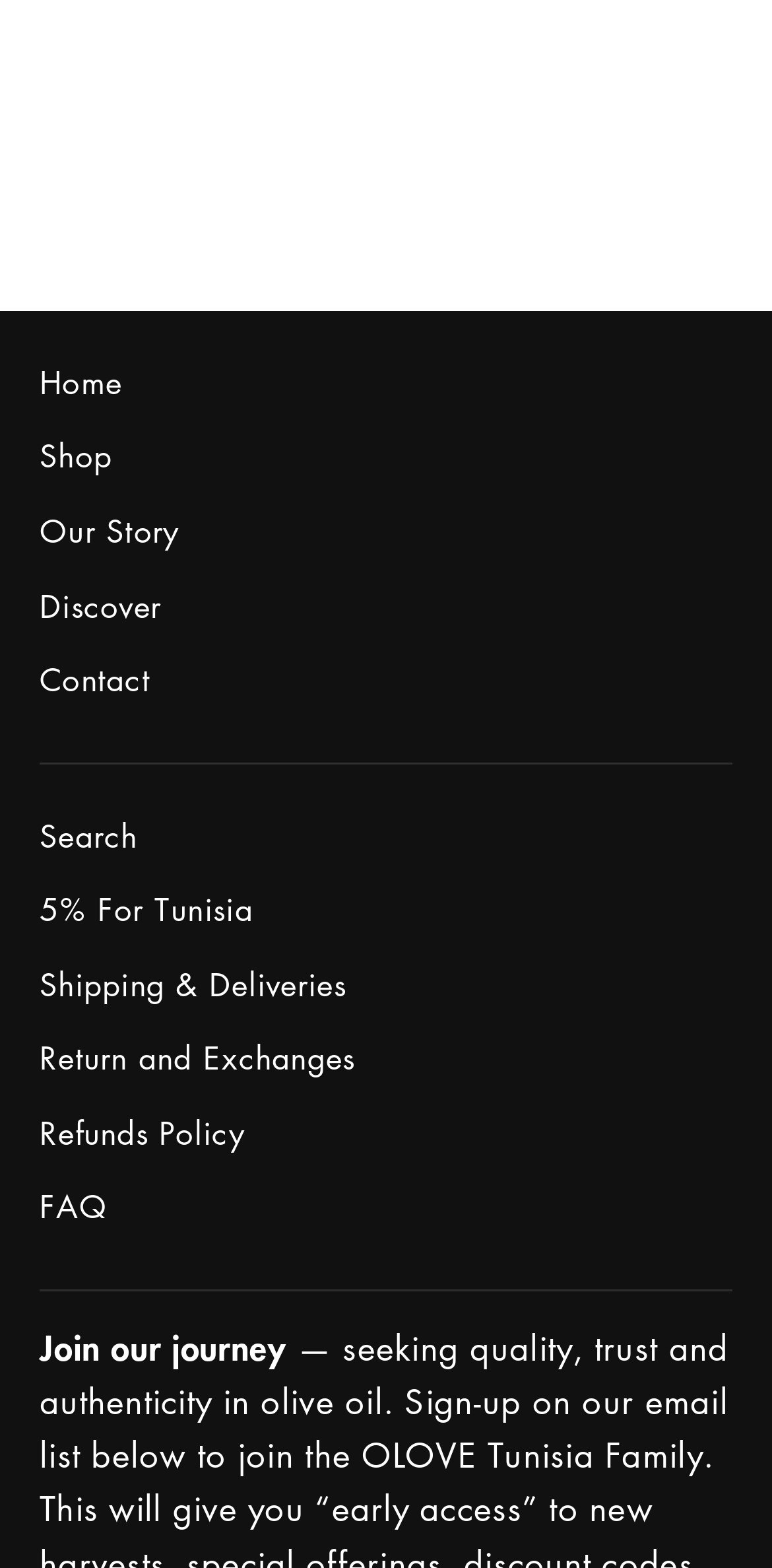Given the webpage screenshot, identify the bounding box of the UI element that matches this description: "Discover".

[0.051, 0.366, 0.949, 0.408]